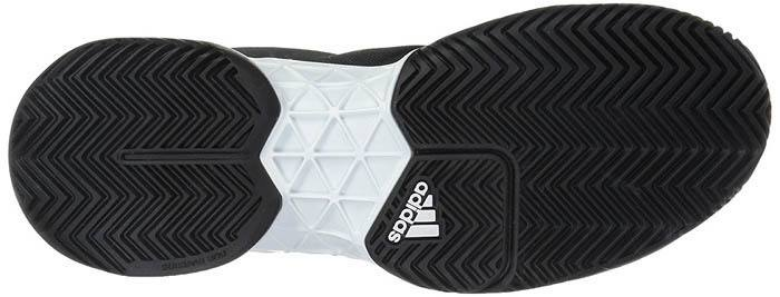Please answer the following question as detailed as possible based on the image: 
What is the purpose of the tread pattern?

The well-defined tread pattern on the outsole of the tennis shoe is designed to provide optimal grip and traction on court surfaces, which is essential for athletes to maintain stability during quick lateral movements.